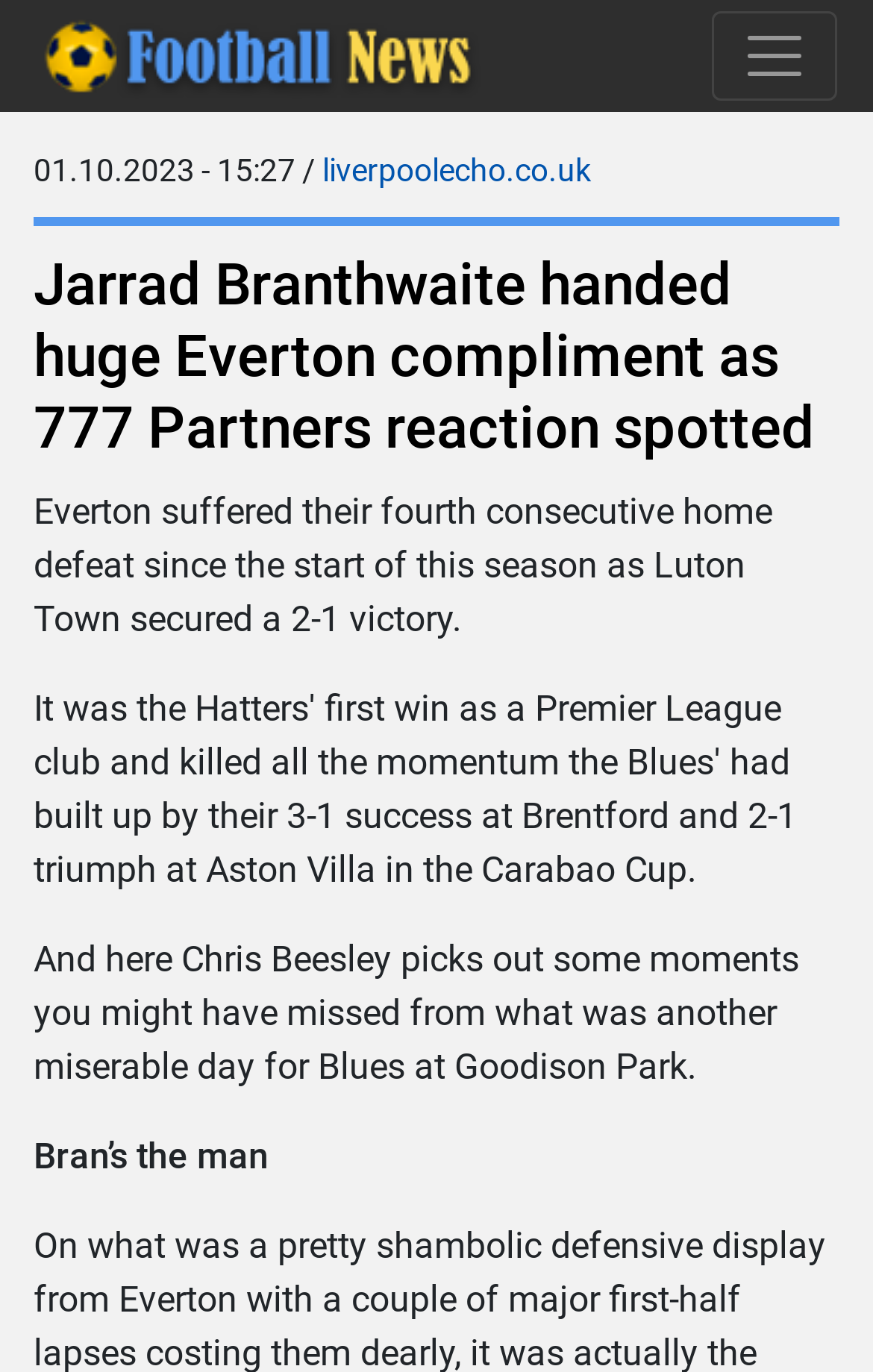What is the name of the website?
Answer briefly with a single word or phrase based on the image.

liverpoolecho.co.uk